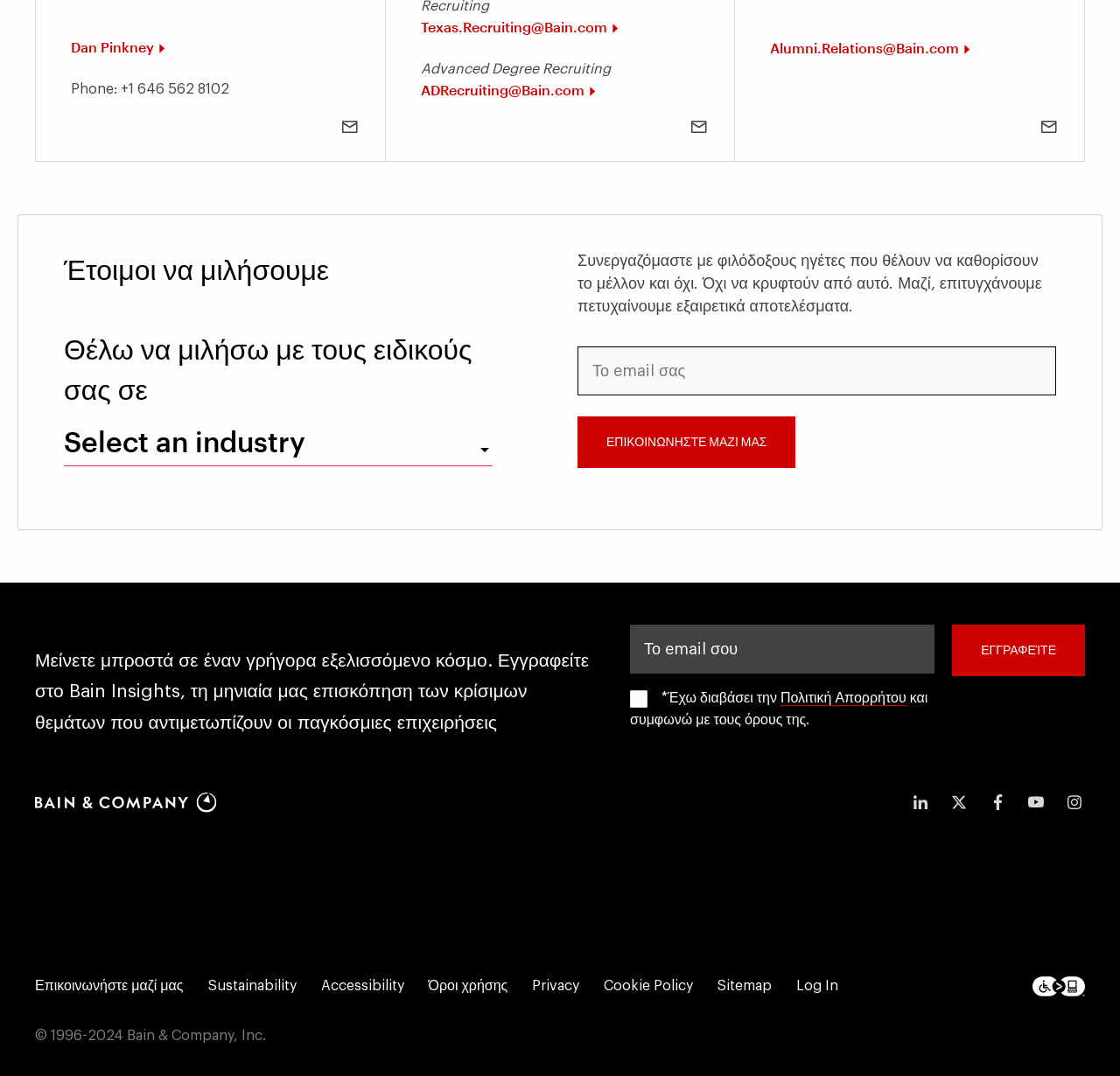Identify the bounding box coordinates of the part that should be clicked to carry out this instruction: "Enter email in the textbox".

[0.516, 0.322, 0.943, 0.367]